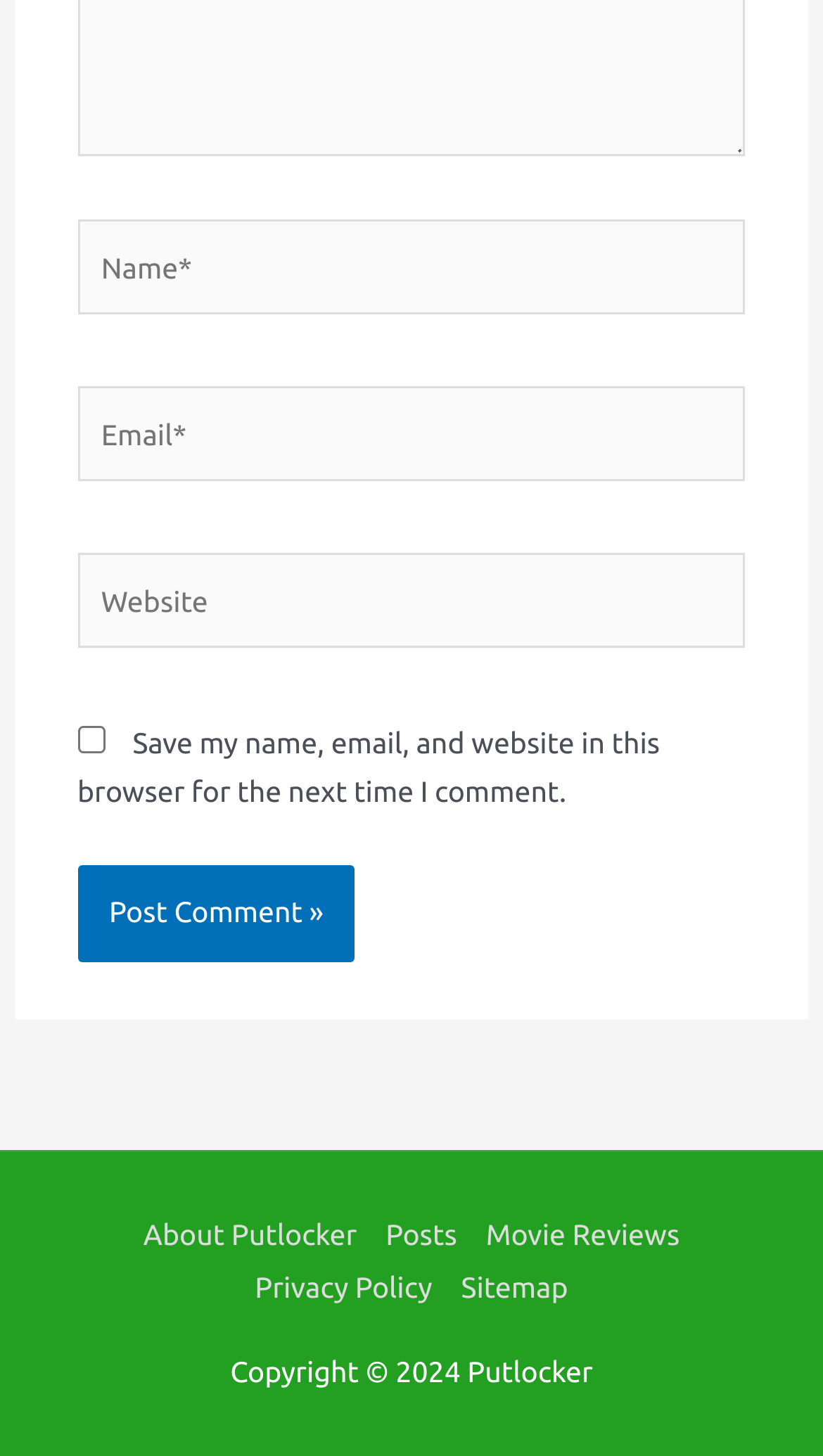Provide the bounding box coordinates for the specified HTML element described in this description: "name="submit" value="Post Comment »"". The coordinates should be four float numbers ranging from 0 to 1, in the format [left, top, right, bottom].

[0.094, 0.595, 0.432, 0.661]